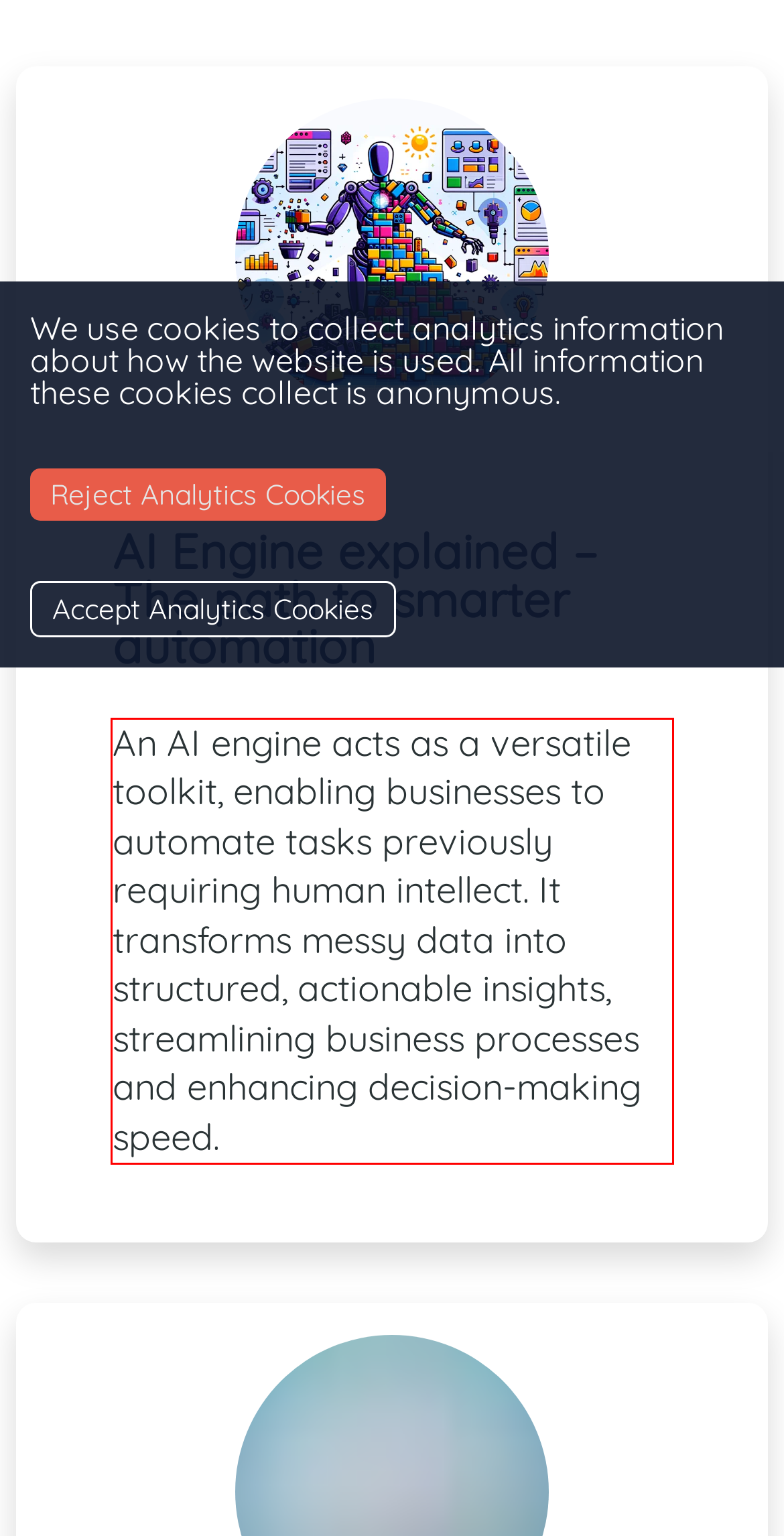Identify the text inside the red bounding box in the provided webpage screenshot and transcribe it.

An AI engine acts as a versatile toolkit, enabling businesses to automate tasks previously requiring human intellect. It transforms messy data into structured, actionable insights, streamlining business processes and enhancing decision-making speed.